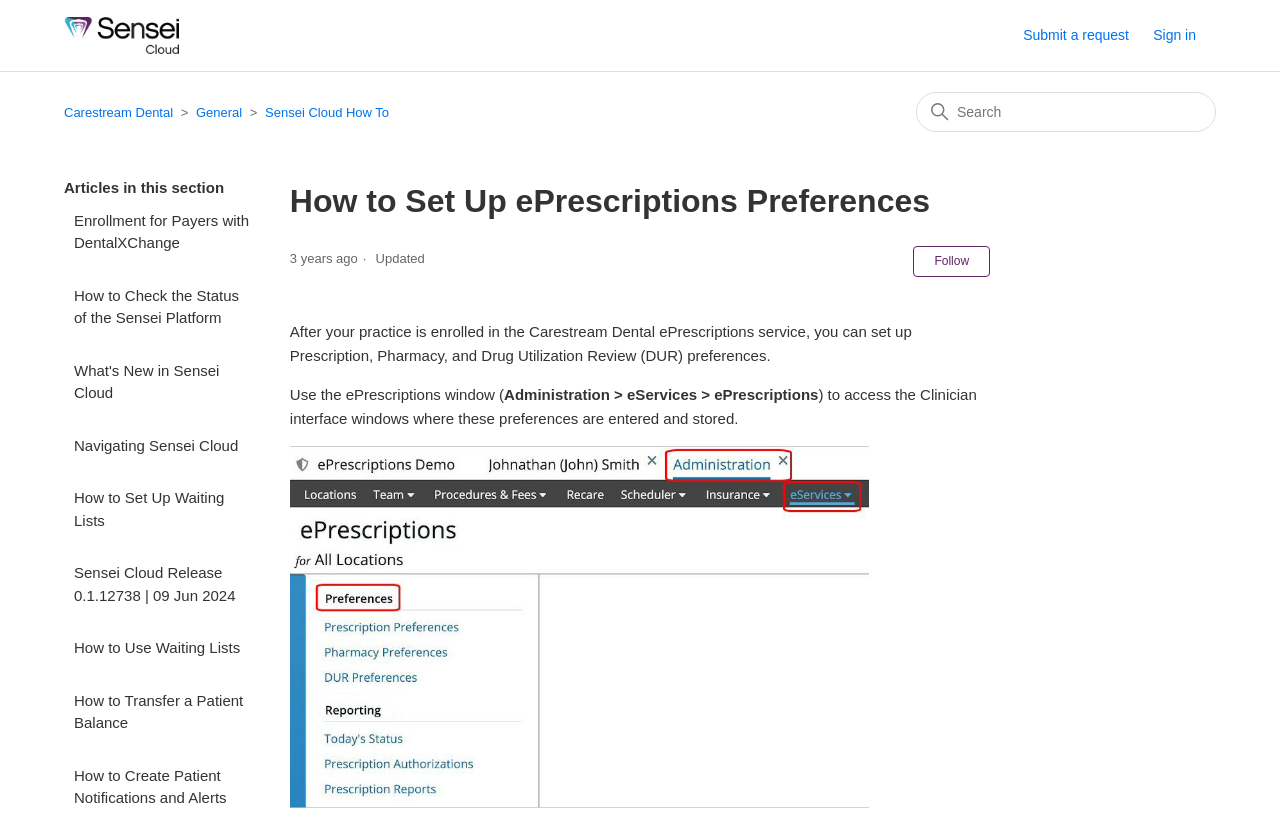Using the description: "Sensei Cloud How To", identify the bounding box of the corresponding UI element in the screenshot.

[0.207, 0.127, 0.304, 0.145]